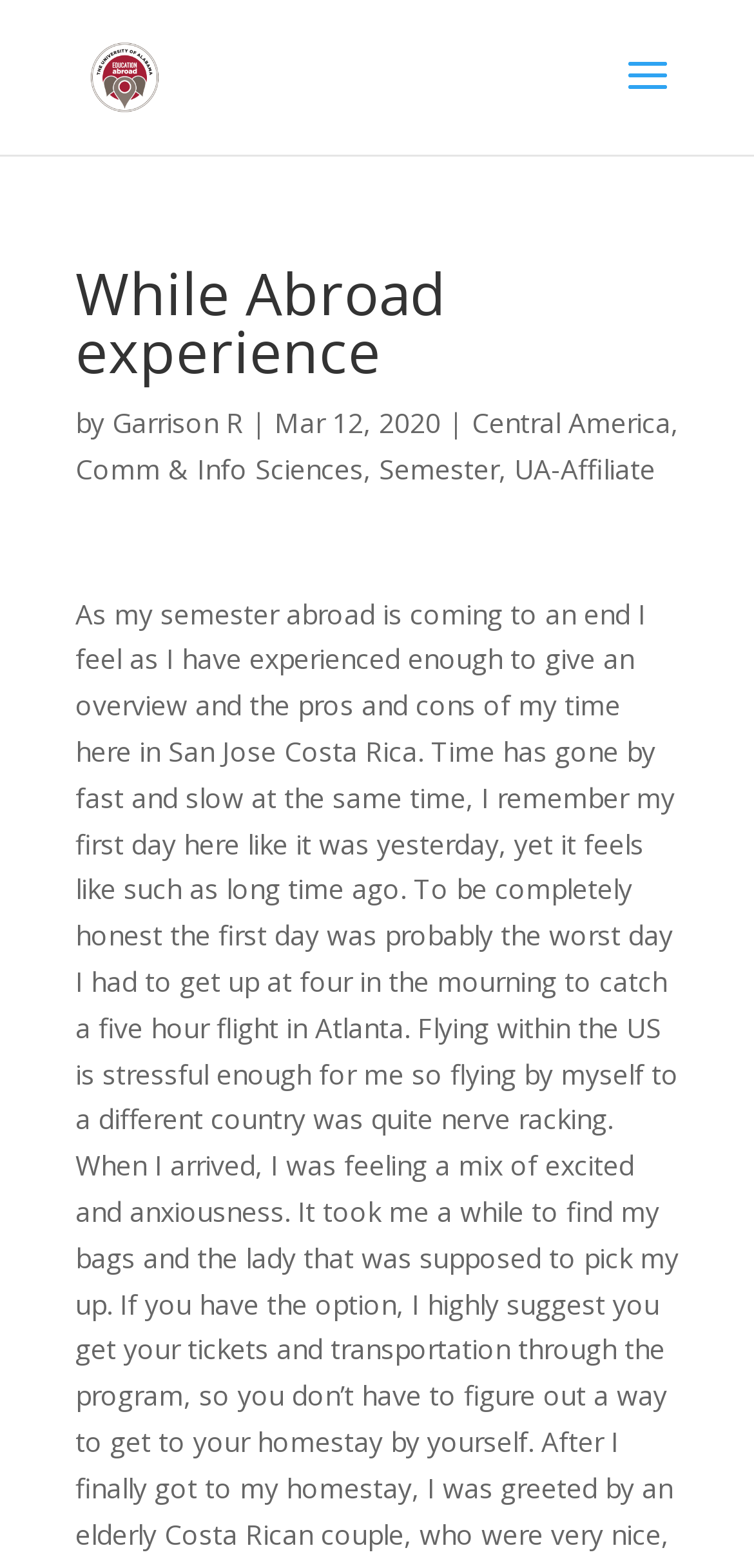What is the date mentioned in the webpage?
Give a detailed explanation using the information visible in the image.

The question asks for the date mentioned on the webpage. By looking at the StaticText element with the text 'Mar 12, 2020', we can determine that this is the date being referred to.